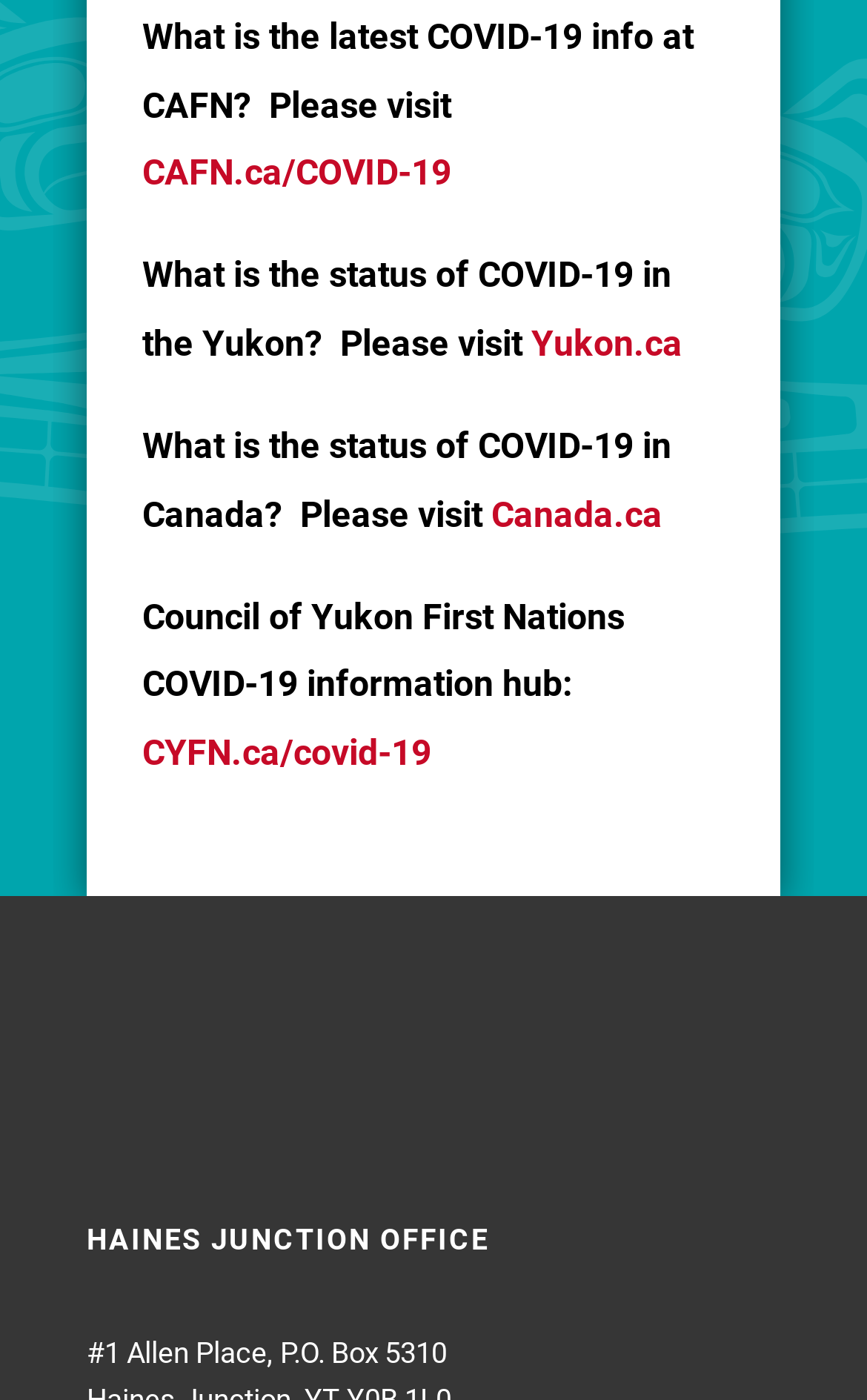What is the logo on the webpage?
Examine the webpage screenshot and provide an in-depth answer to the question.

The logo is located at the bottom of the webpage, and it is an image element with the description 'Champagne & Aishihik First Nation Logo', indicating that it is the logo of the Champagne & Aishihik First Nation.